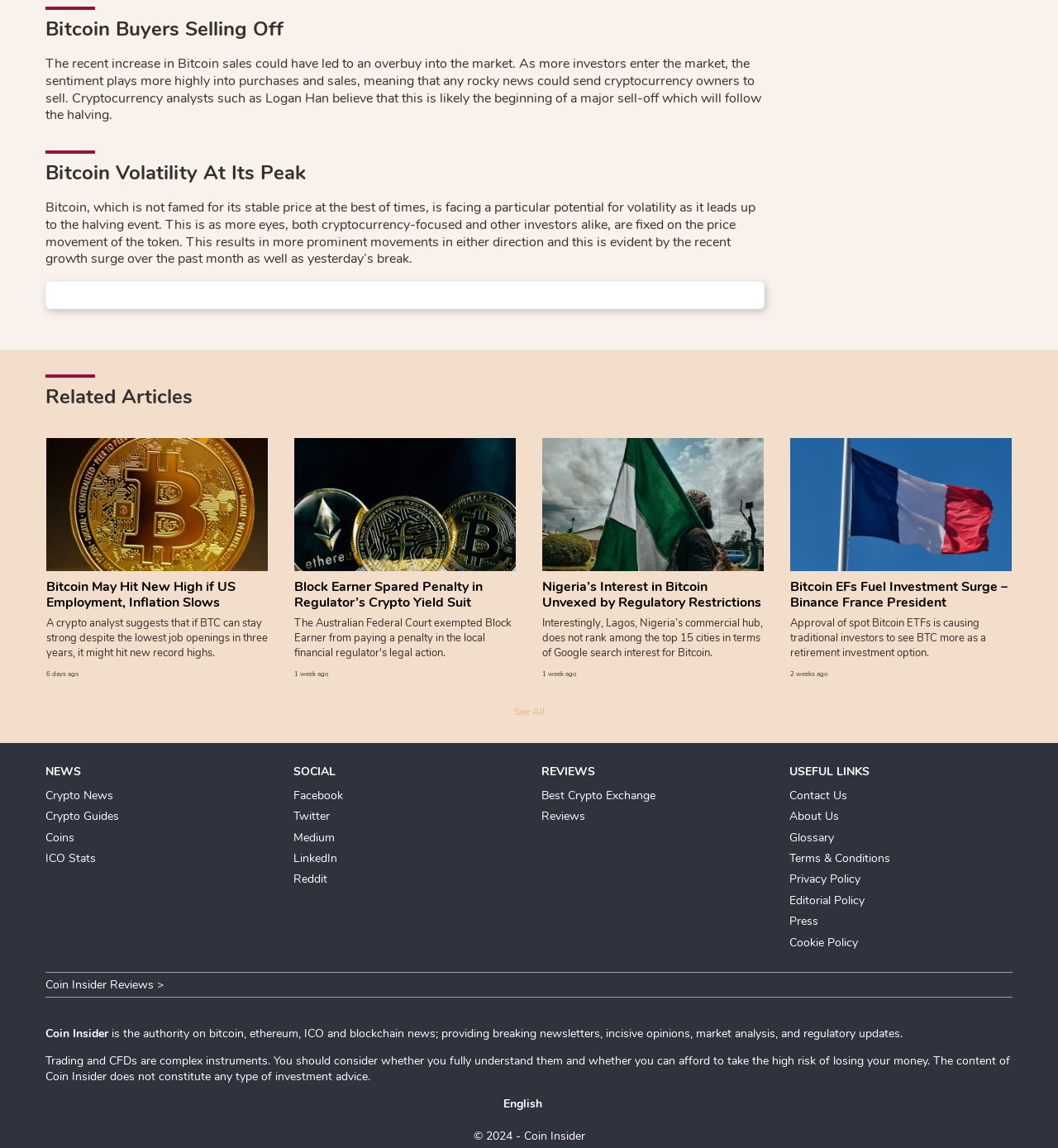Determine the coordinates of the bounding box that should be clicked to complete the instruction: "Read Bitcoin Buyers Selling Off article". The coordinates should be represented by four float numbers between 0 and 1: [left, top, right, bottom].

[0.043, 0.006, 0.723, 0.037]